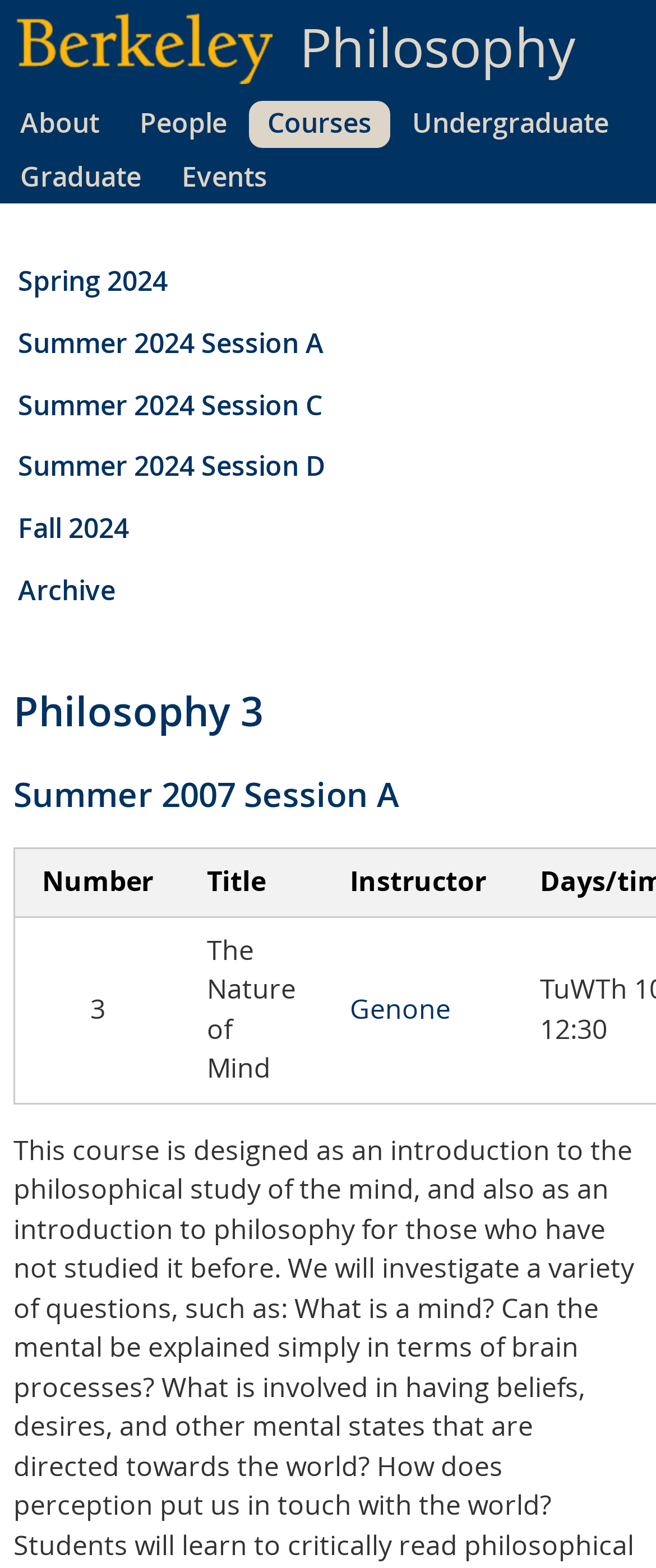Extract the bounding box coordinates of the UI element described by: "Spring 2024". The coordinates should include four float numbers ranging from 0 to 1, e.g., [left, top, right, bottom].

[0.021, 0.164, 0.677, 0.195]